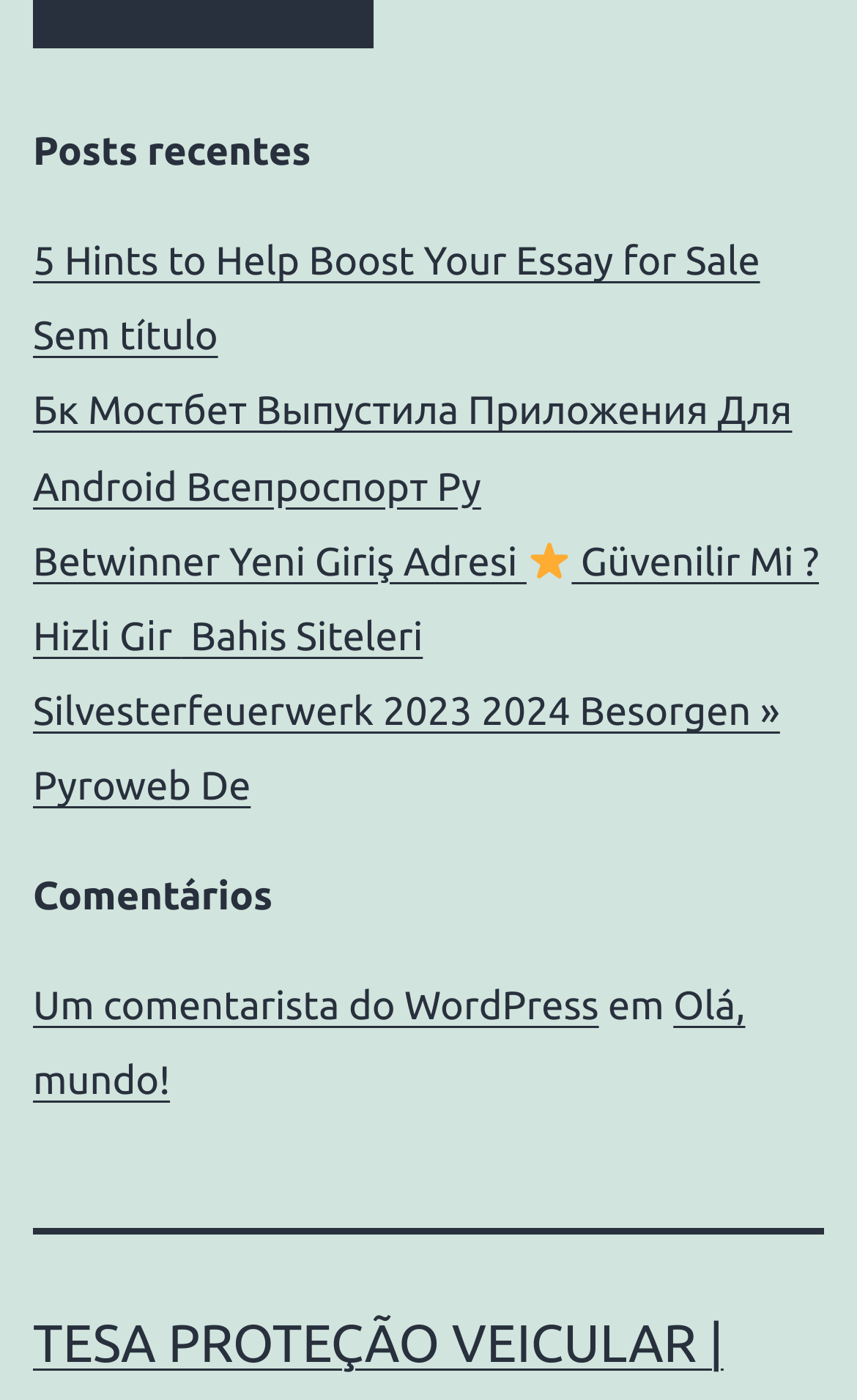Please answer the following question using a single word or phrase: 
How many comments are there on this webpage?

2